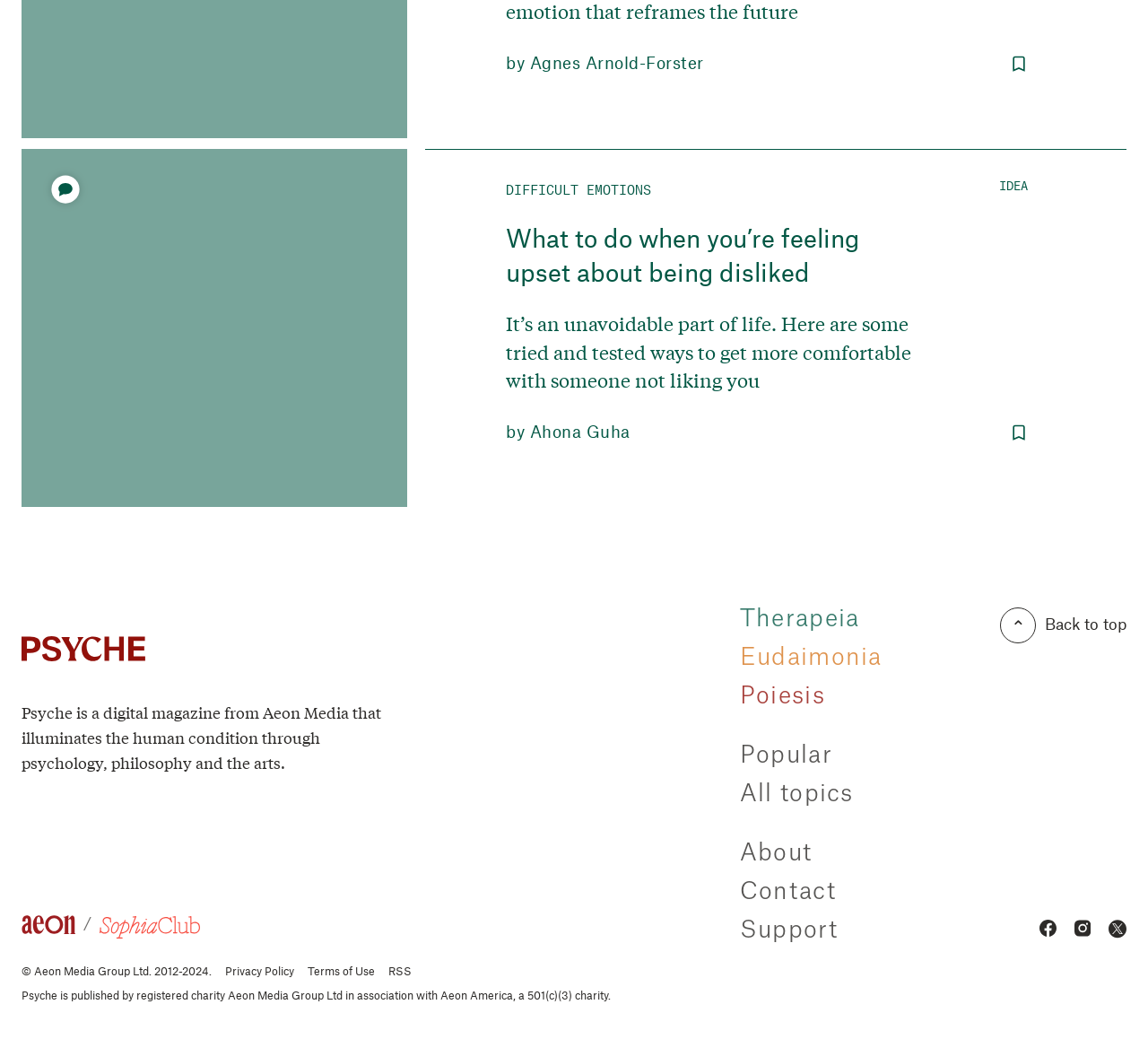Determine the bounding box coordinates of the region to click in order to accomplish the following instruction: "Read the article about dealing with difficult emotions". Provide the coordinates as four float numbers between 0 and 1, specifically [left, top, right, bottom].

[0.019, 0.142, 0.981, 0.483]